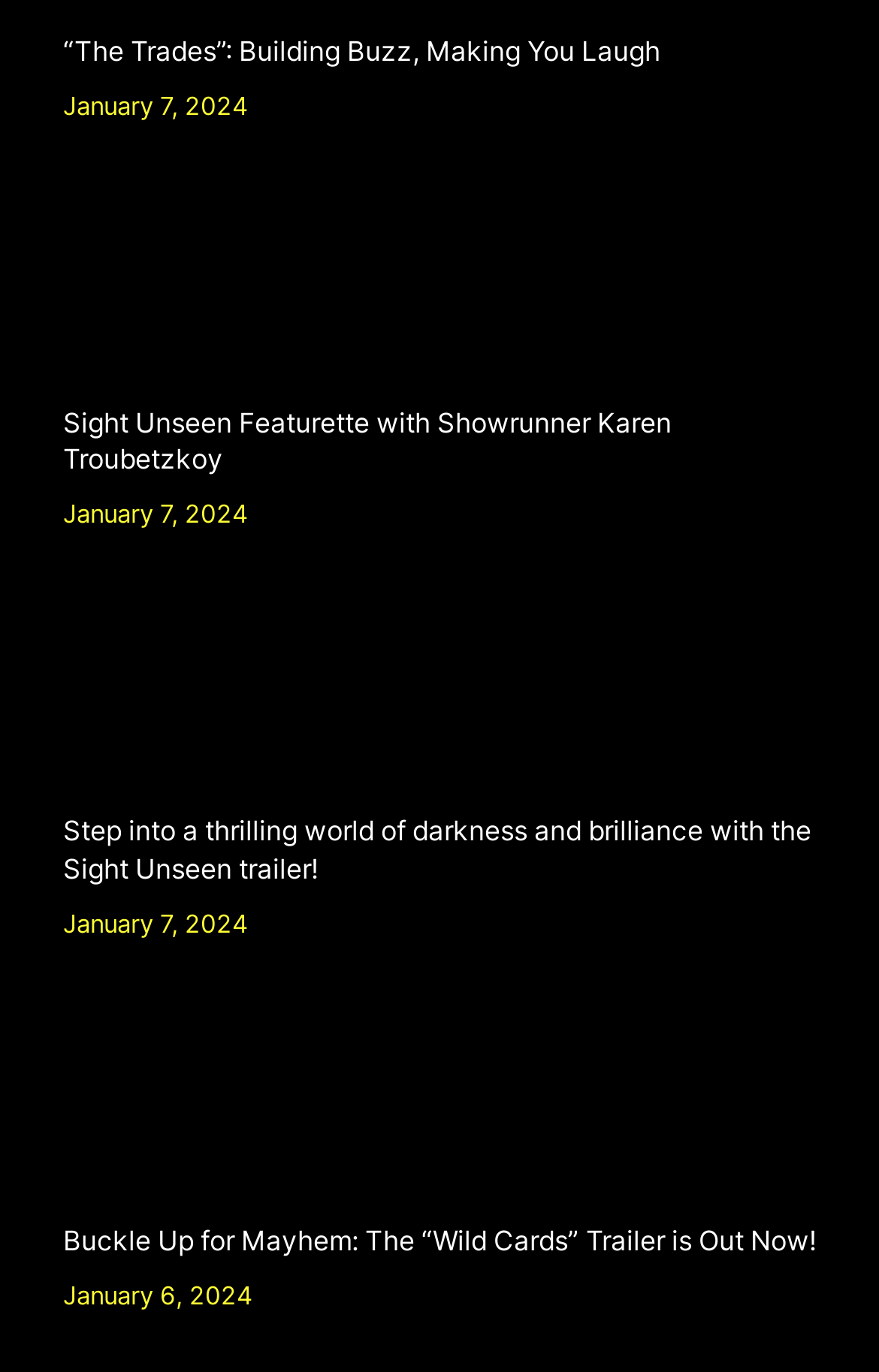What is the title of the first link?
Identify the answer in the screenshot and reply with a single word or phrase.

“The Trades”: Building Buzz, Making You Laugh